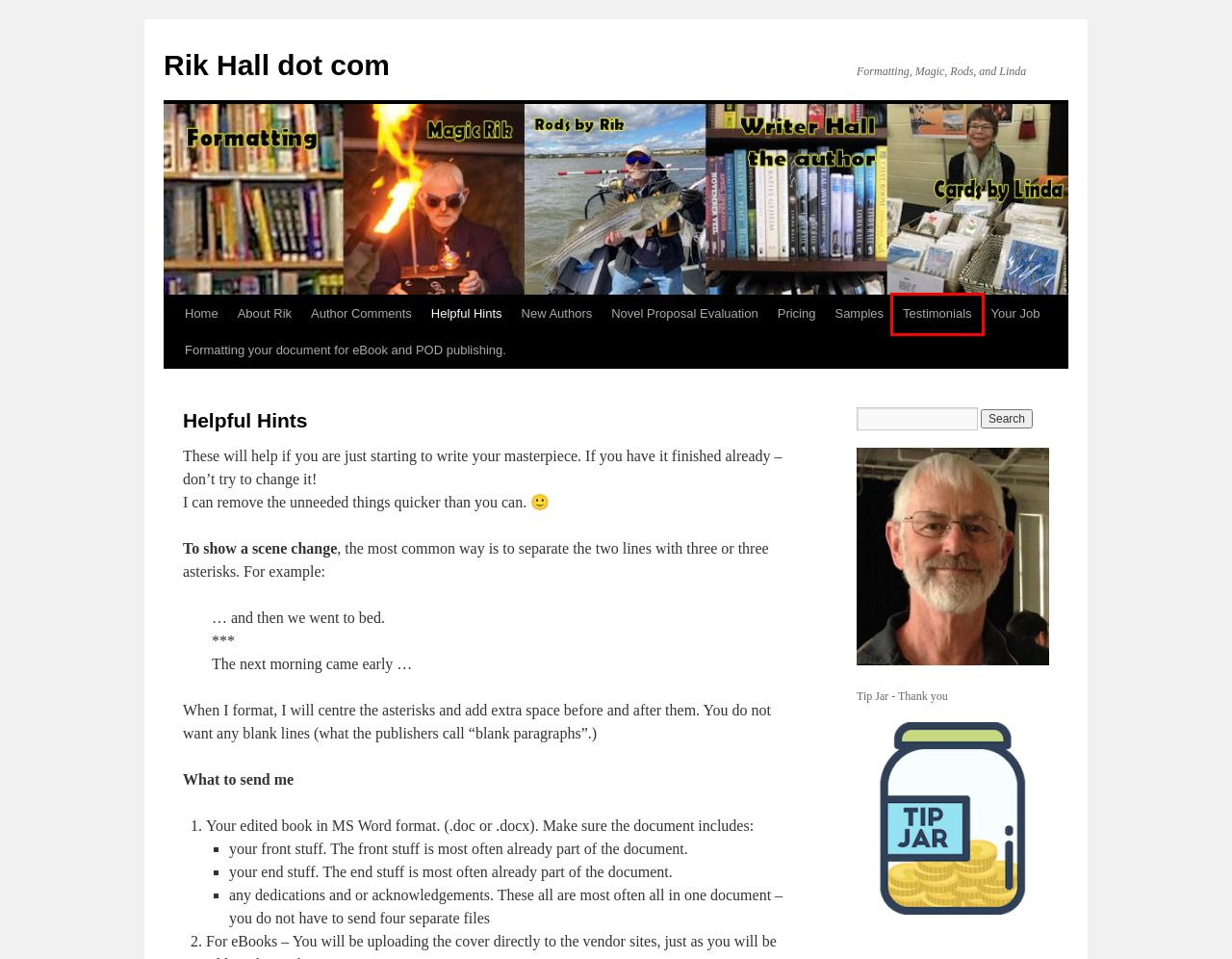Take a look at the provided webpage screenshot featuring a red bounding box around an element. Select the most appropriate webpage description for the page that loads after clicking on the element inside the red bounding box. Here are the candidates:
A. Pricing | Rik Hall dot com
B. Author Comments | Rik Hall dot com
C. Testimonials | Rik Hall dot com
D. Novel Proposal Evaluation | Rik Hall dot com
E. Samples | Rik Hall dot com
F. Your Job | Rik Hall dot com
G. Formatting your document for eBook and POD publishing. | Rik Hall dot com
H. New Authors | Rik Hall dot com

C